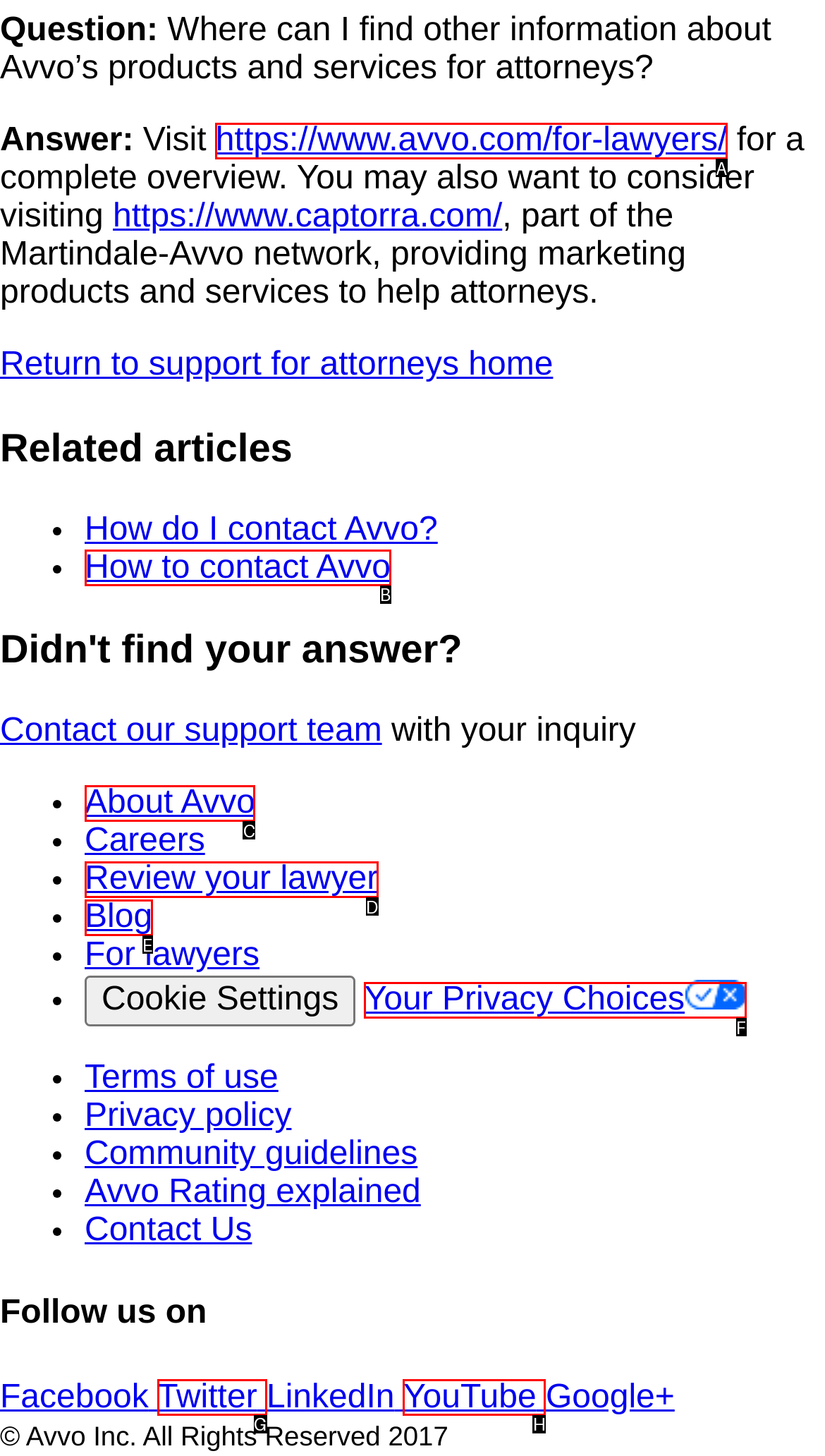Given the description: Review your lawyer, identify the matching option. Answer with the corresponding letter.

D